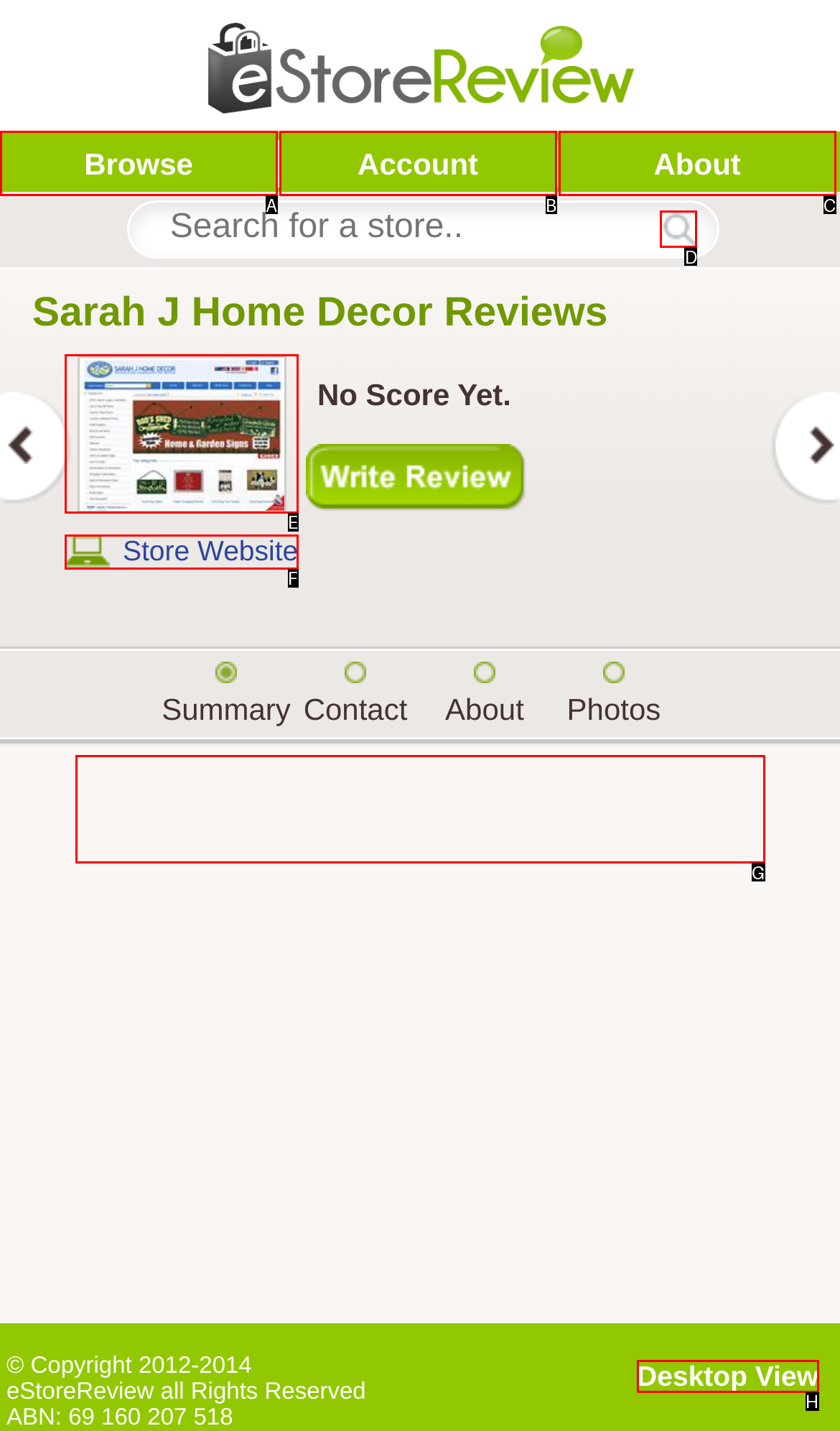Given the description: Account, determine the corresponding lettered UI element.
Answer with the letter of the selected option.

B